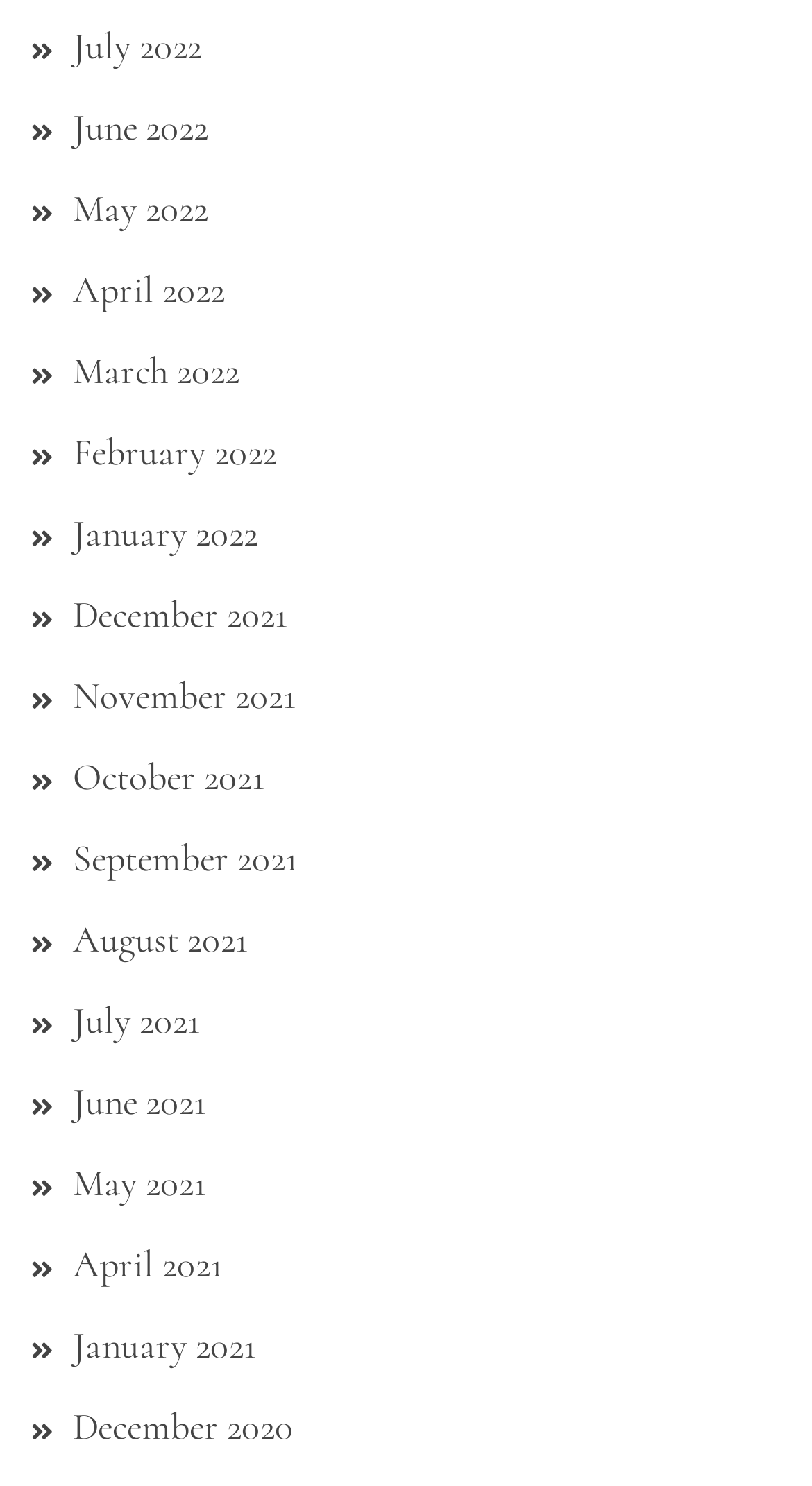Please identify the coordinates of the bounding box for the clickable region that will accomplish this instruction: "View June 2021".

[0.09, 0.726, 0.254, 0.757]